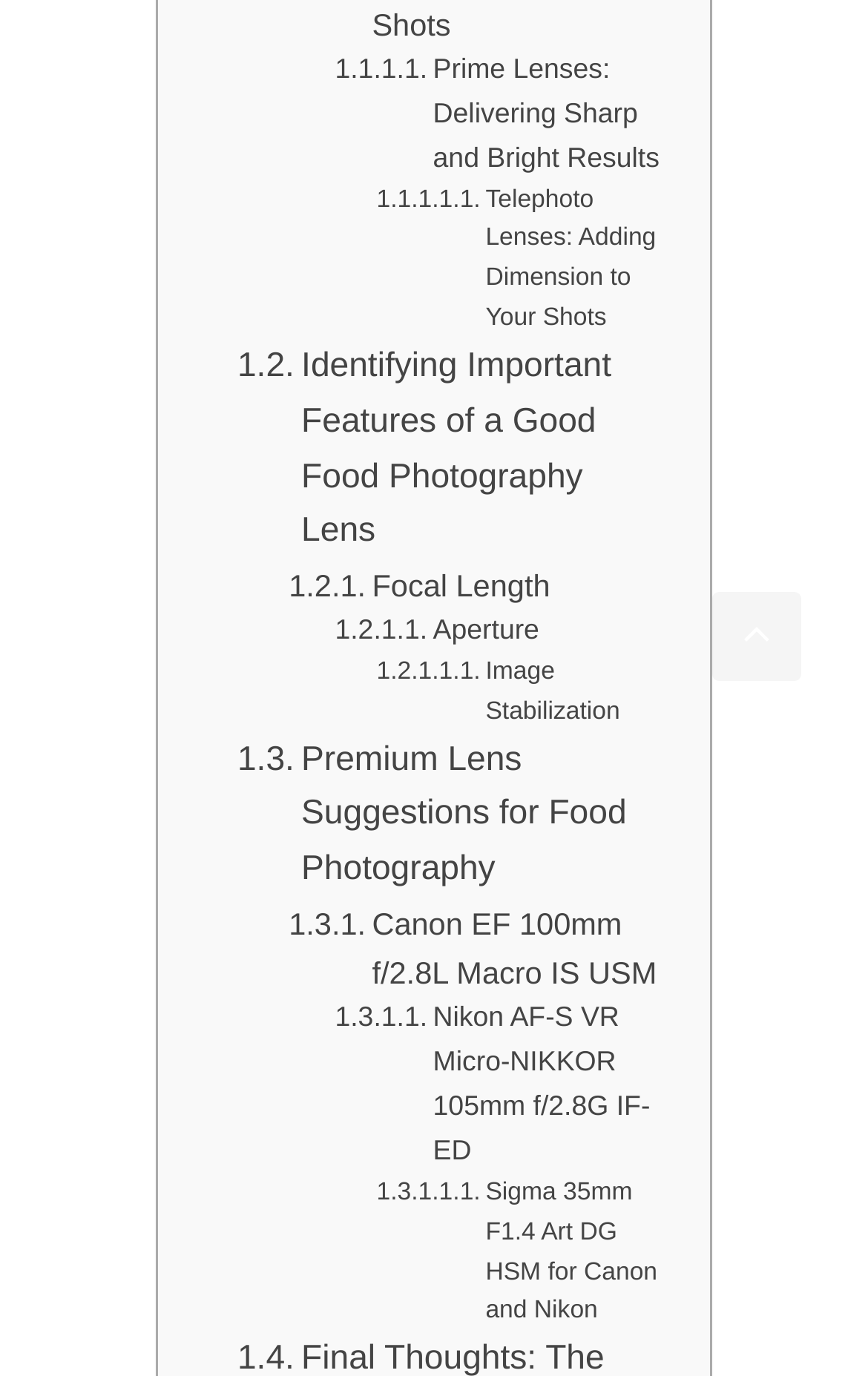Respond to the question below with a single word or phrase:
What is the purpose of the link at the bottom?

Scroll back to top